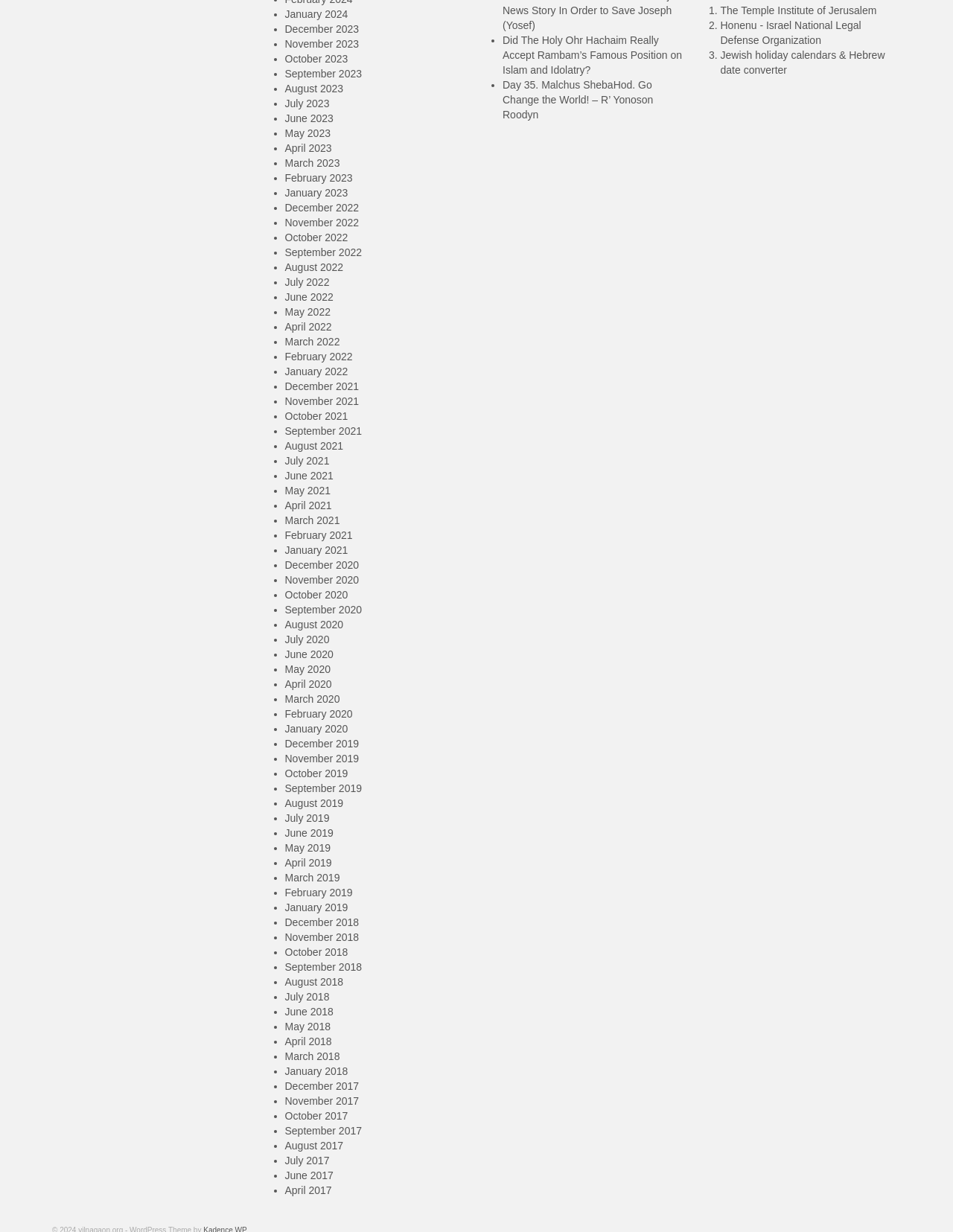Locate the bounding box coordinates of the clickable region necessary to complete the following instruction: "Click on 'Purchasing Instagram Followers - Anything You Need to Want To Look For In'". Provide the coordinates in the format of four float numbers between 0 and 1, i.e., [left, top, right, bottom].

None